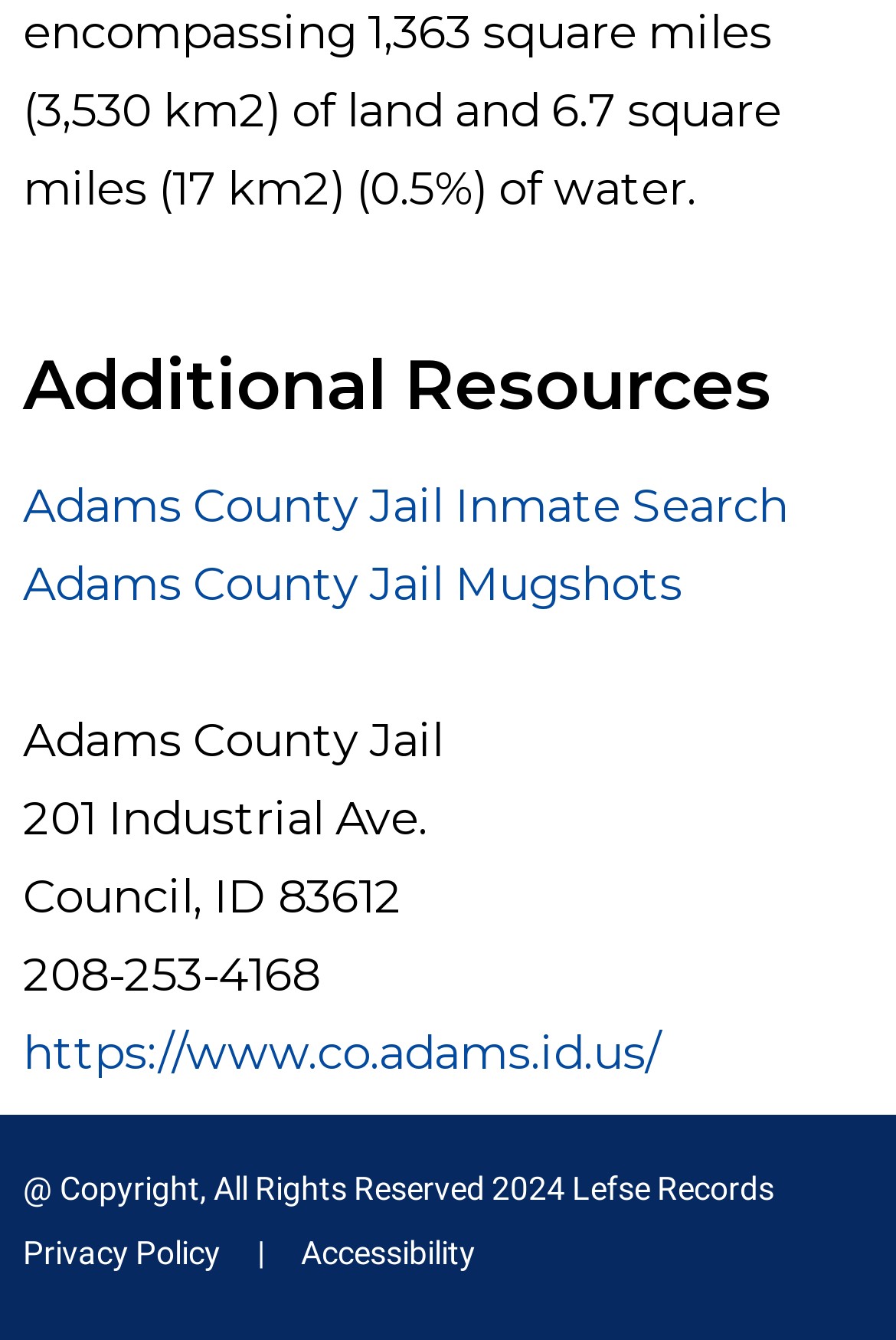Please determine the bounding box coordinates for the UI element described here. Use the format (top-left x, top-left y, bottom-right x, bottom-right y) with values bounded between 0 and 1: Adams County Jail Inmate Search

[0.026, 0.357, 0.879, 0.399]